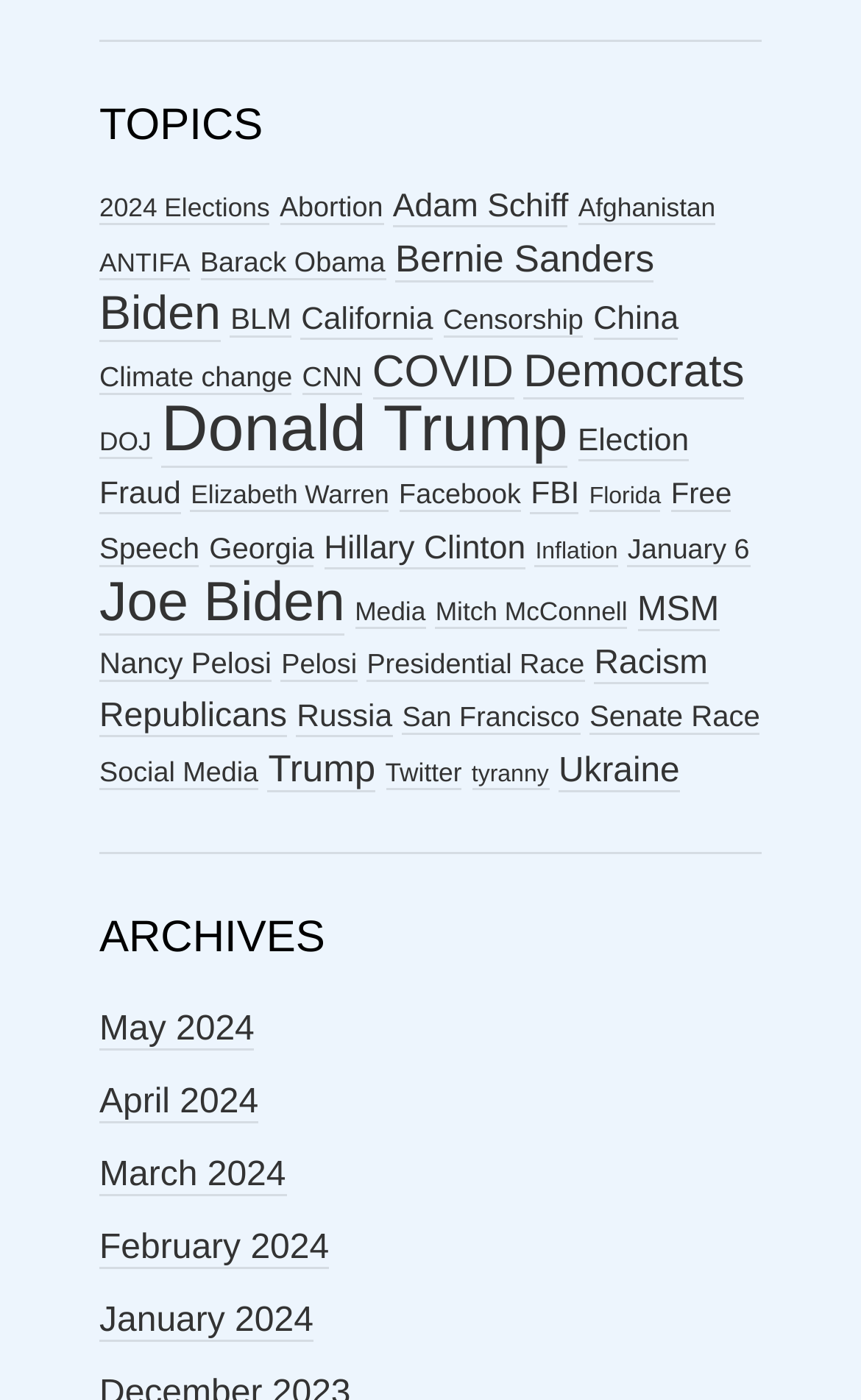Please determine the bounding box coordinates for the UI element described as: "January 2024".

[0.115, 0.931, 0.364, 0.959]